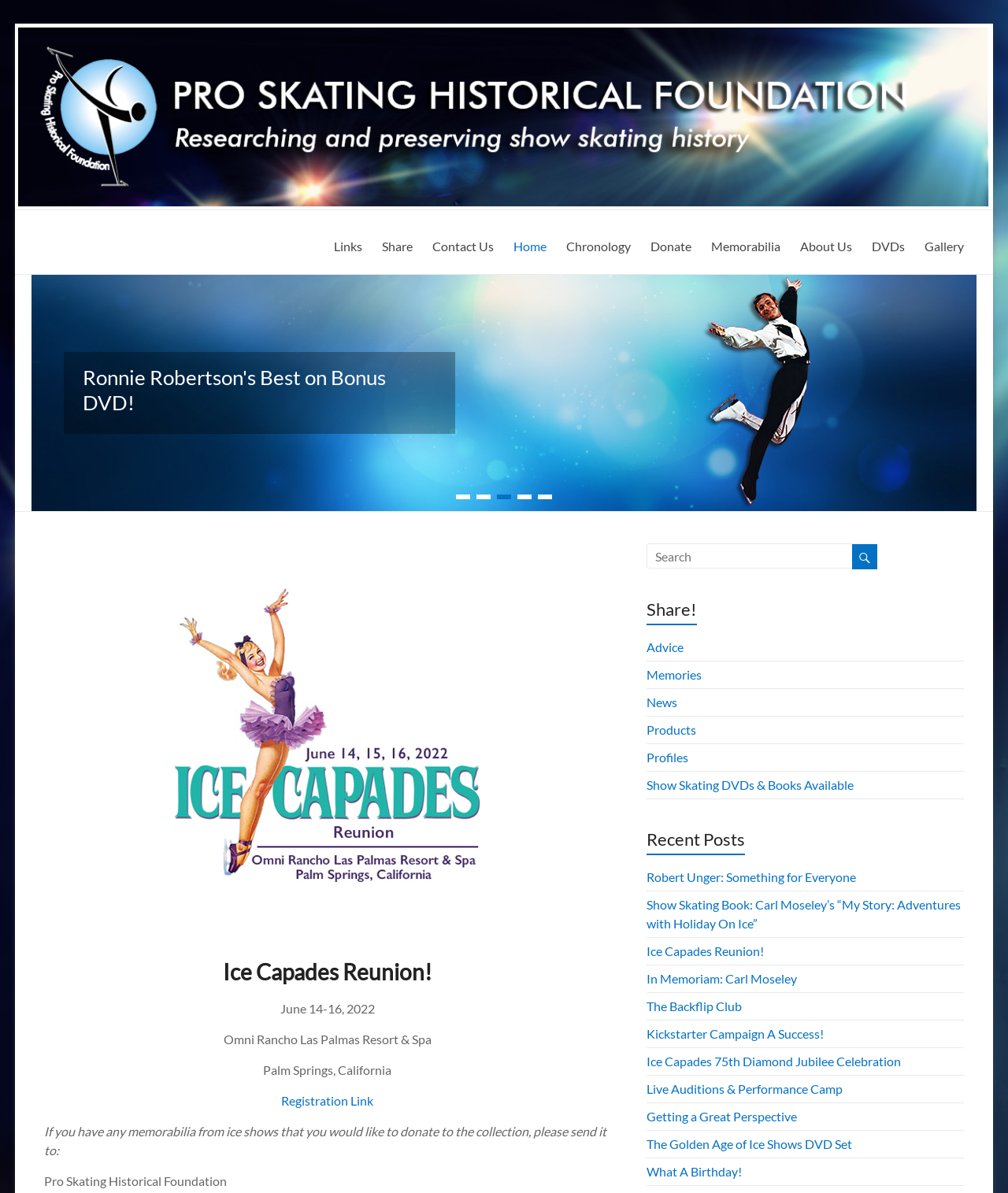Locate the bounding box for the described UI element: "Kickstarter Campaign A Success!". Ensure the coordinates are four float numbers between 0 and 1, formatted as [left, top, right, bottom].

[0.641, 0.86, 0.817, 0.873]